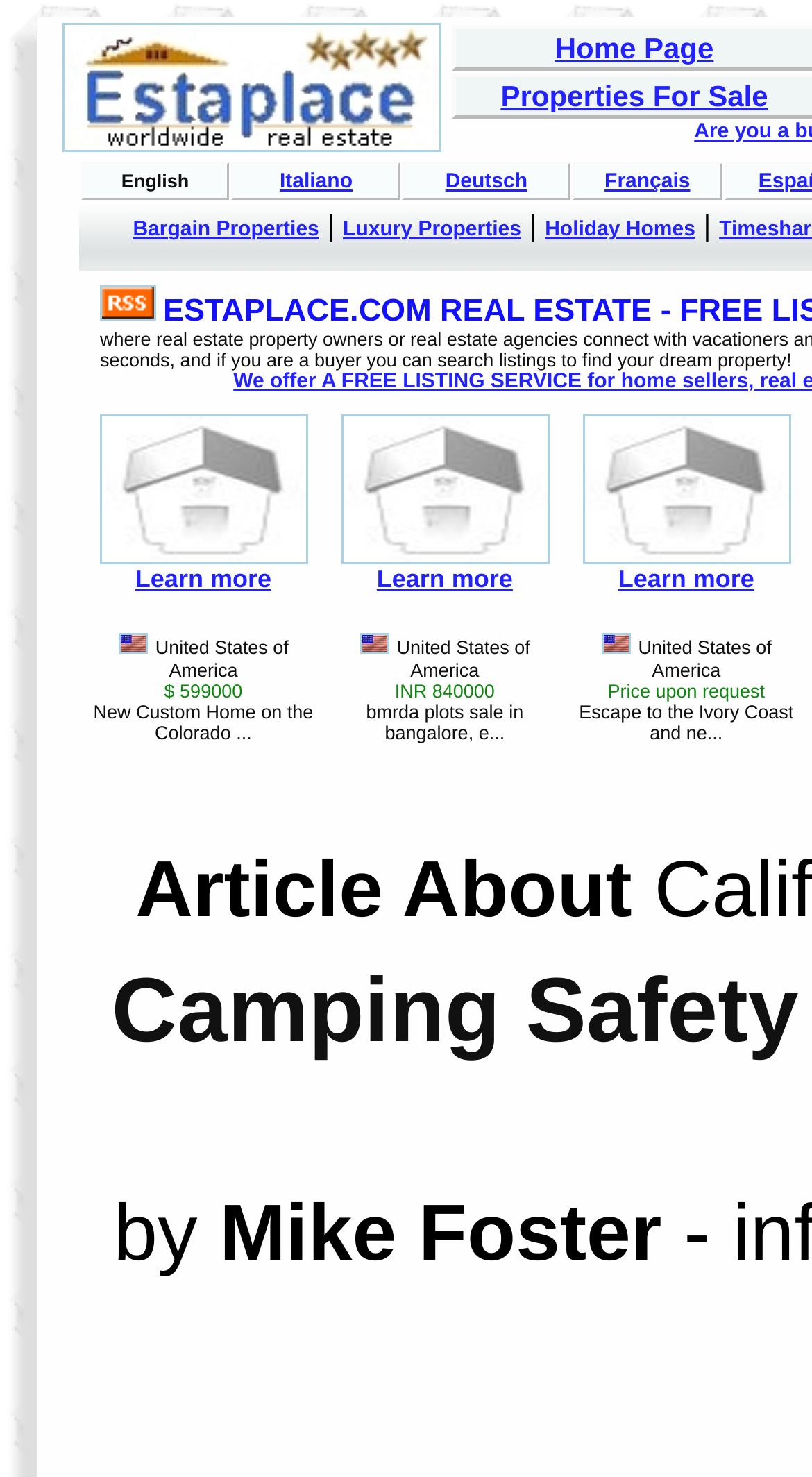Locate the bounding box coordinates of the clickable region necessary to complete the following instruction: "Learn more about the New Custom Home on the Colorado property". Provide the coordinates in the format of four float numbers between 0 and 1, i.e., [left, top, right, bottom].

[0.122, 0.367, 0.379, 0.386]